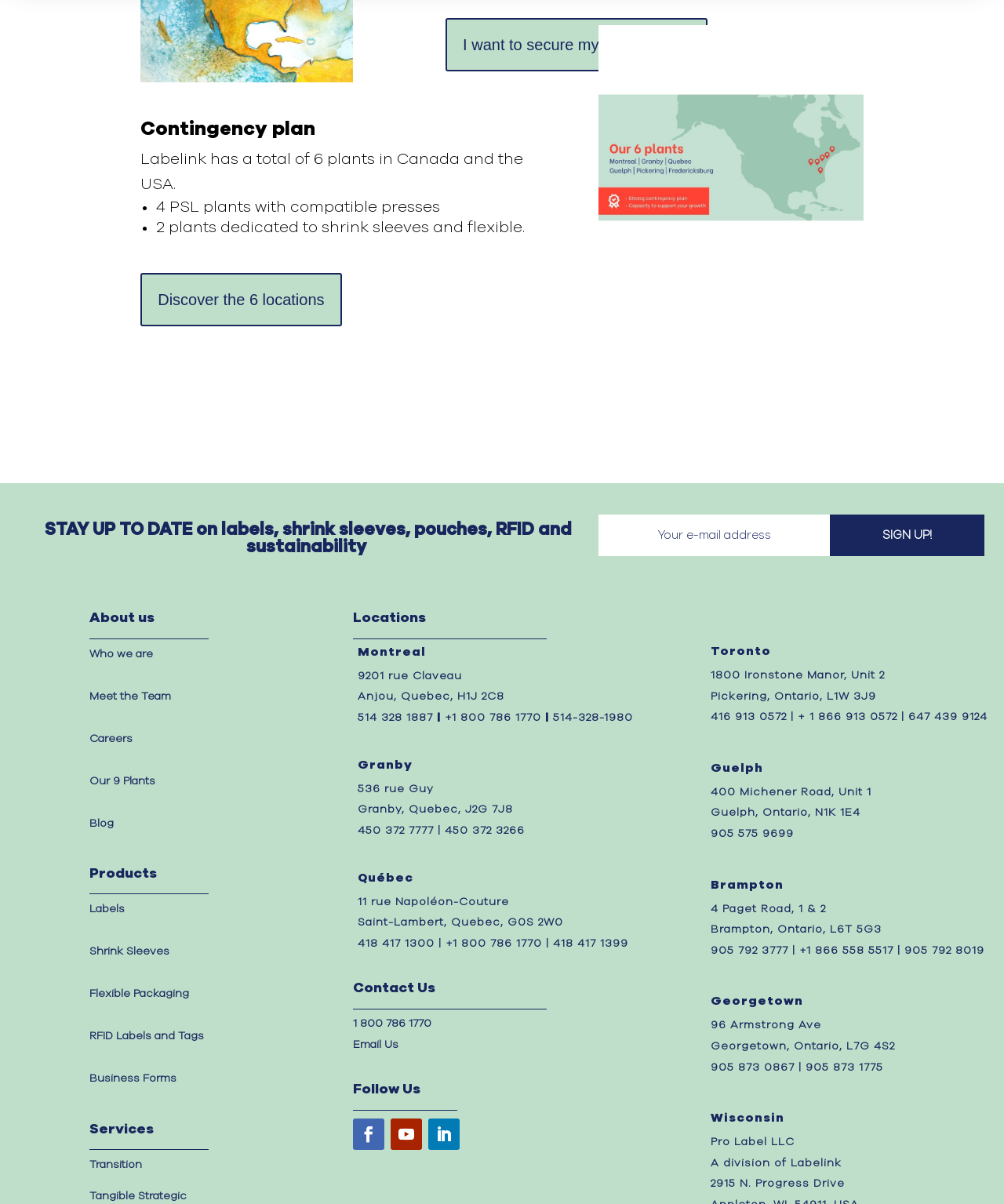Pinpoint the bounding box coordinates of the element you need to click to execute the following instruction: "Contact us via email". The bounding box should be represented by four float numbers between 0 and 1, in the format [left, top, right, bottom].

[0.352, 0.863, 0.397, 0.872]